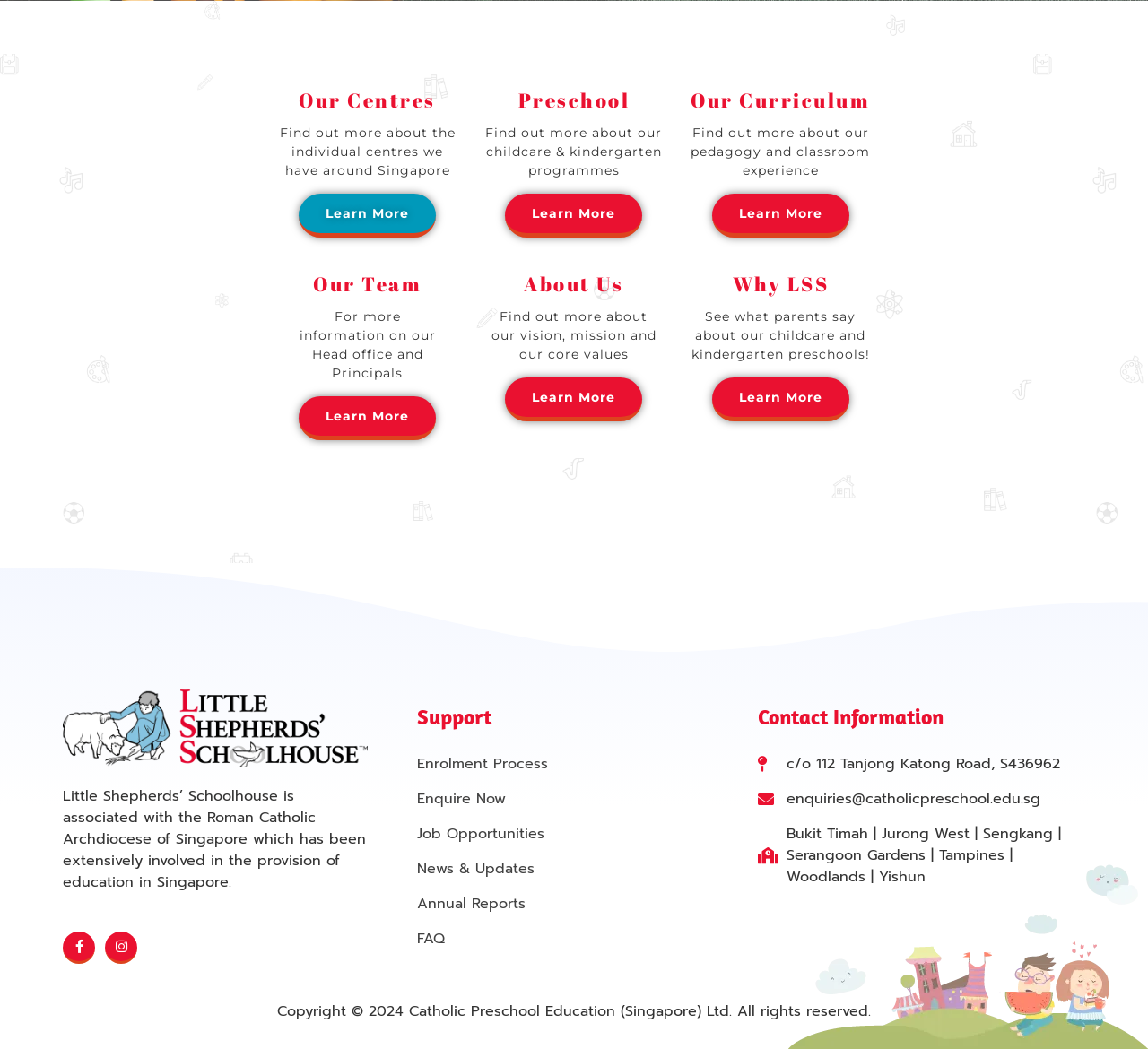Answer the following inquiry with a single word or phrase:
What is the year of copyright?

2024